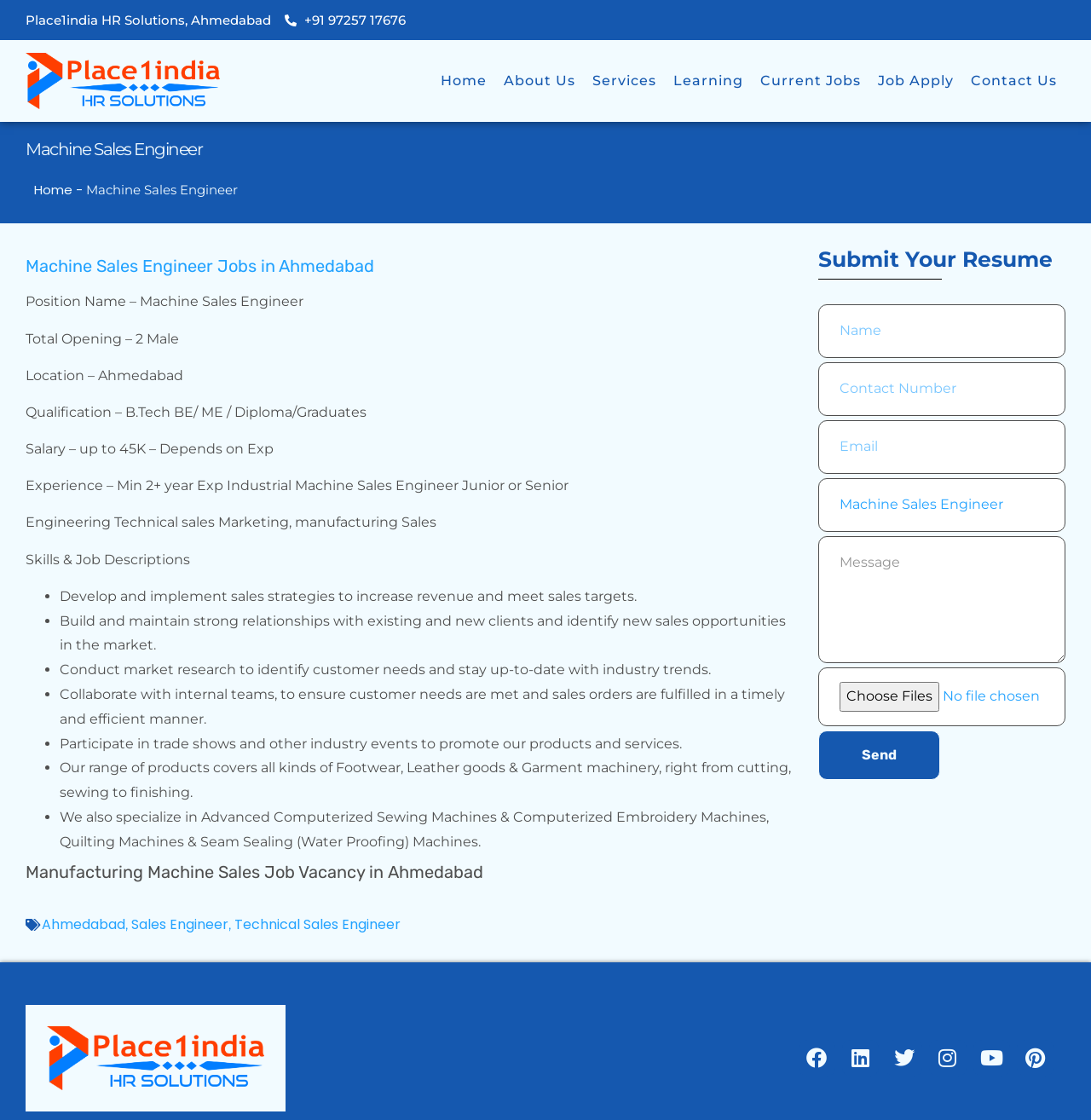Determine the bounding box coordinates of the clickable region to execute the instruction: "Click the 'Home' link". The coordinates should be four float numbers between 0 and 1, denoted as [left, top, right, bottom].

[0.396, 0.057, 0.454, 0.088]